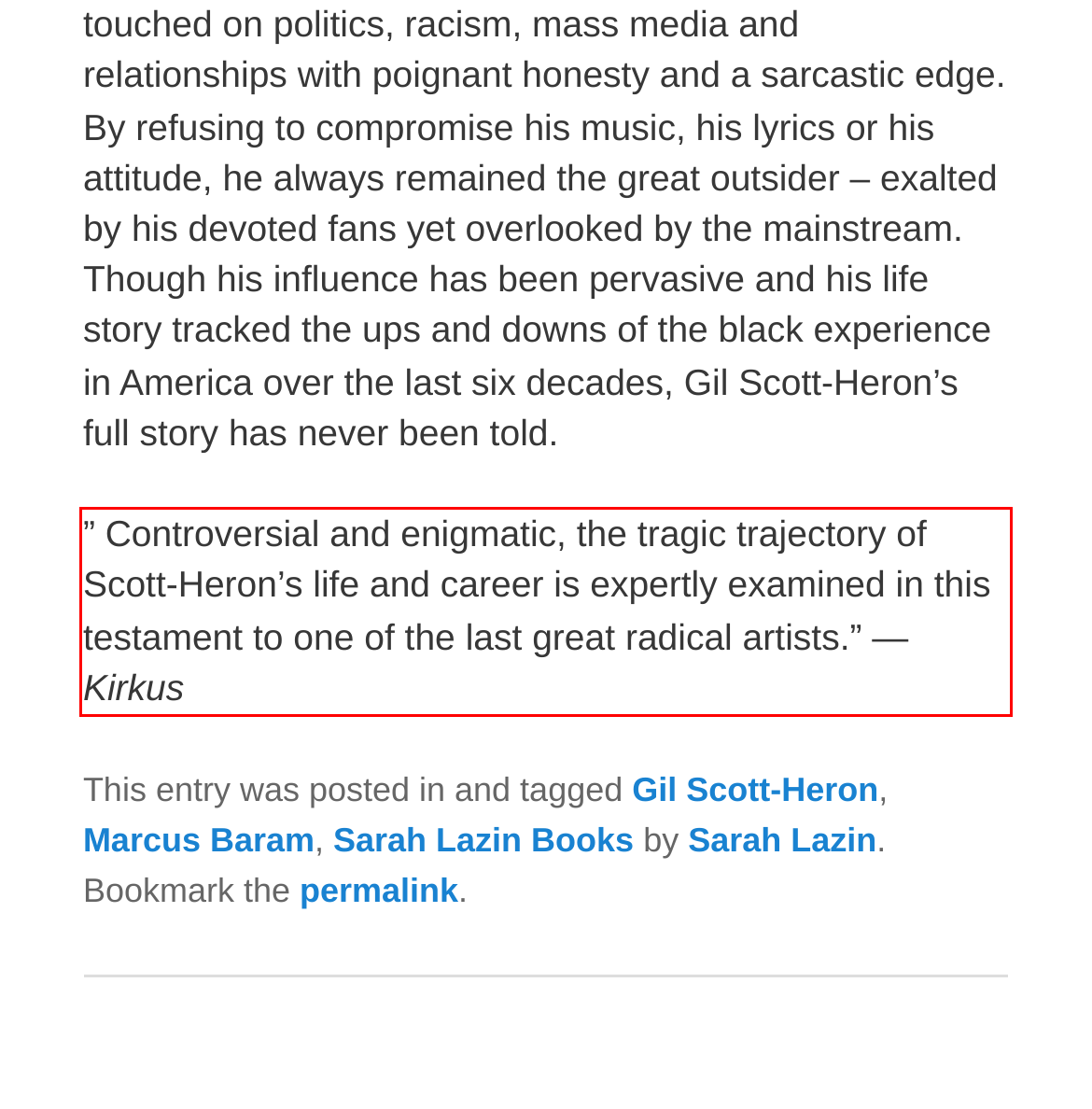Analyze the screenshot of a webpage where a red rectangle is bounding a UI element. Extract and generate the text content within this red bounding box.

” Controversial and enigmatic, the tragic trajectory of Scott-Heron’s life and career is expertly examined in this testament to one of the last great radical artists.” —Kirkus